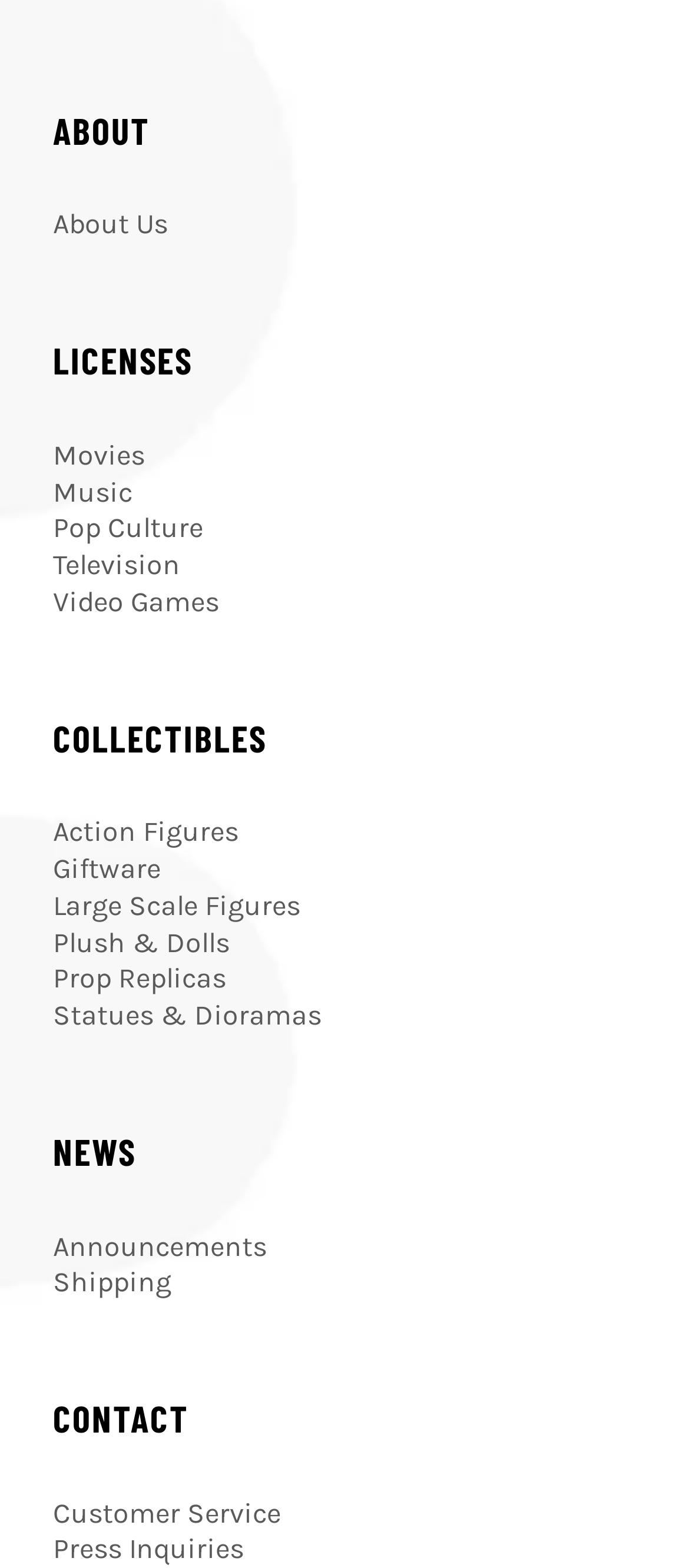Please find the bounding box coordinates in the format (top-left x, top-left y, bottom-right x, bottom-right y) for the given element description. Ensure the coordinates are floating point numbers between 0 and 1. Description: Plush & Dolls

[0.077, 0.59, 0.333, 0.611]